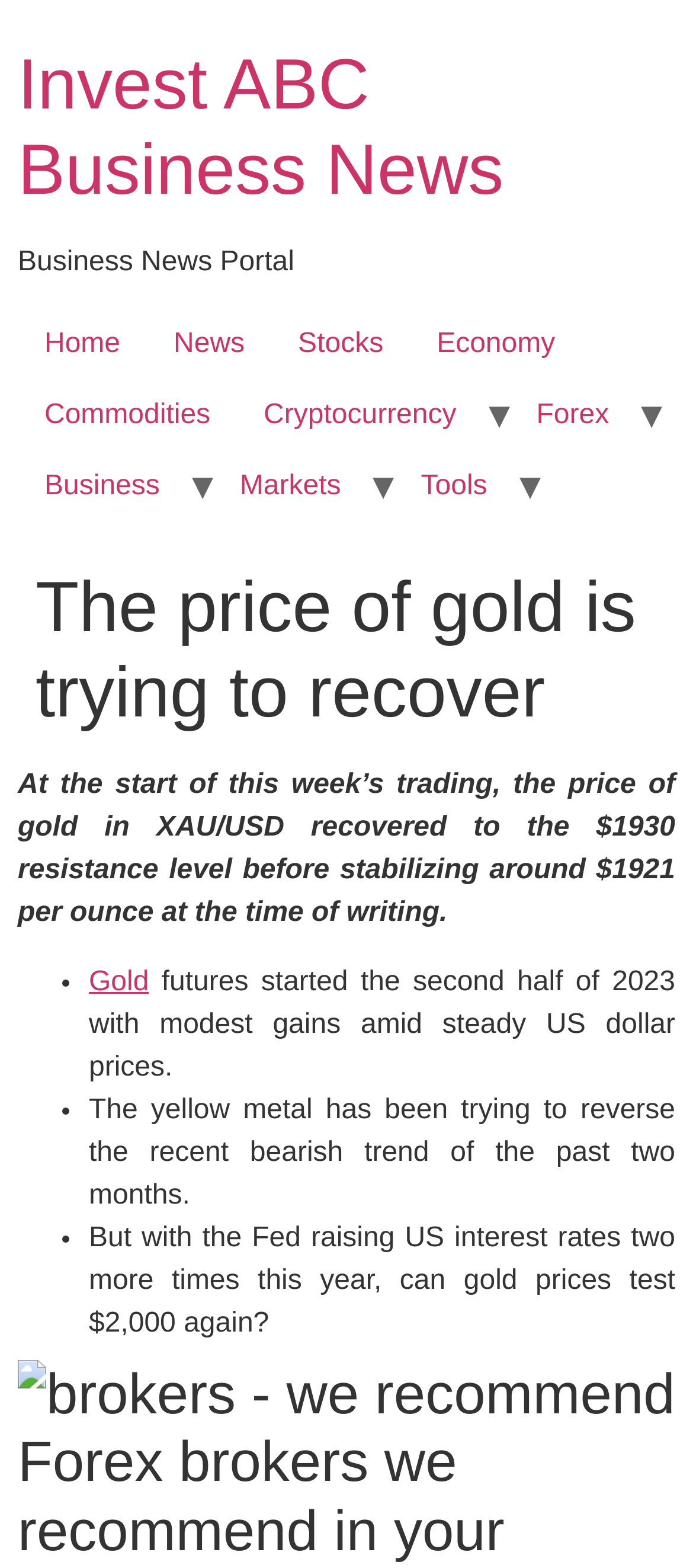What is the name of the business news portal?
Offer a detailed and full explanation in response to the question.

The name of the business news portal can be found in the top heading of the webpage, which states 'Invest ABC Business News'.